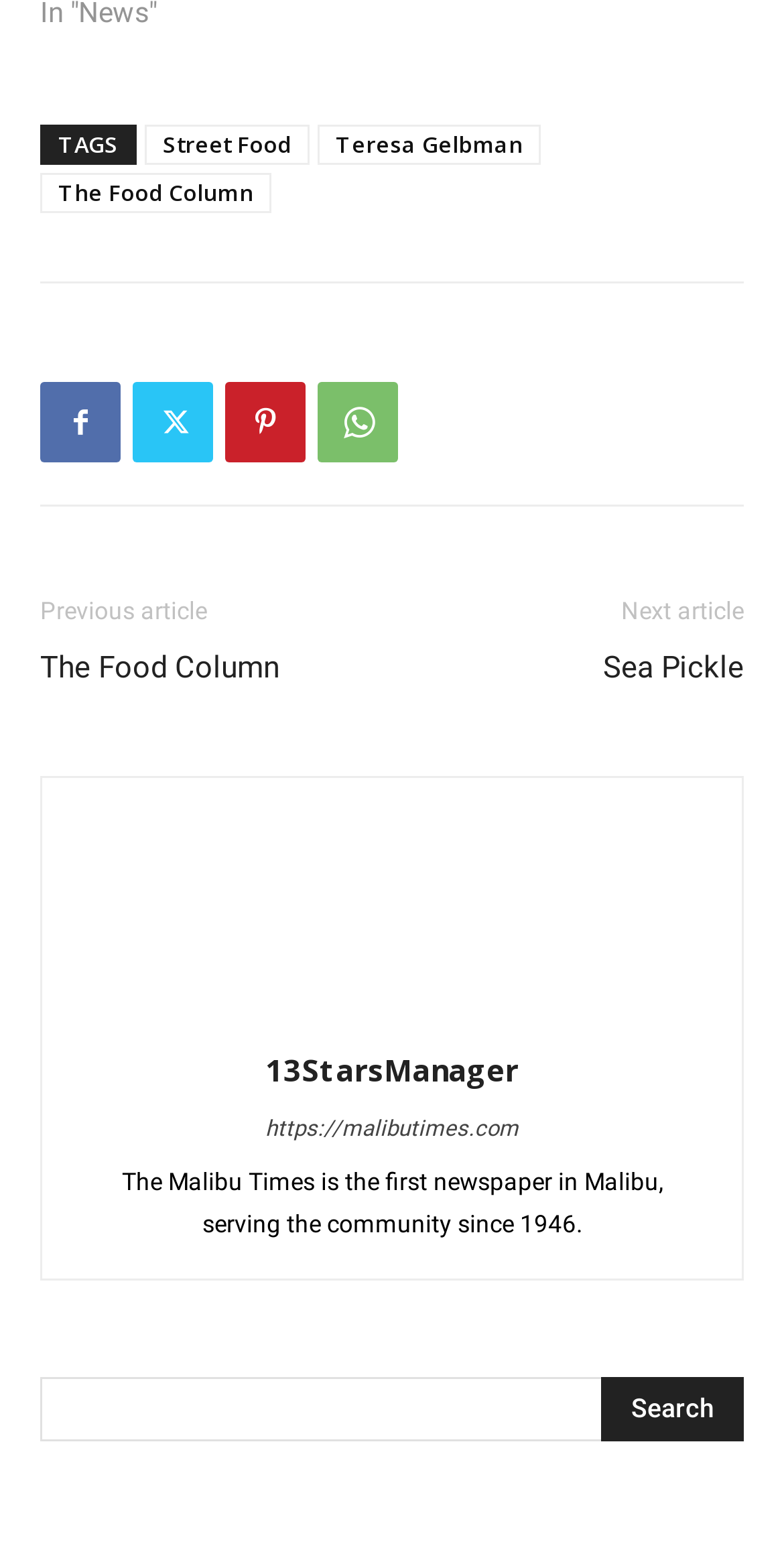Determine the bounding box of the UI component based on this description: "name="s"". The bounding box coordinates should be four float values between 0 and 1, i.e., [left, top, right, bottom].

[0.051, 0.879, 0.904, 0.92]